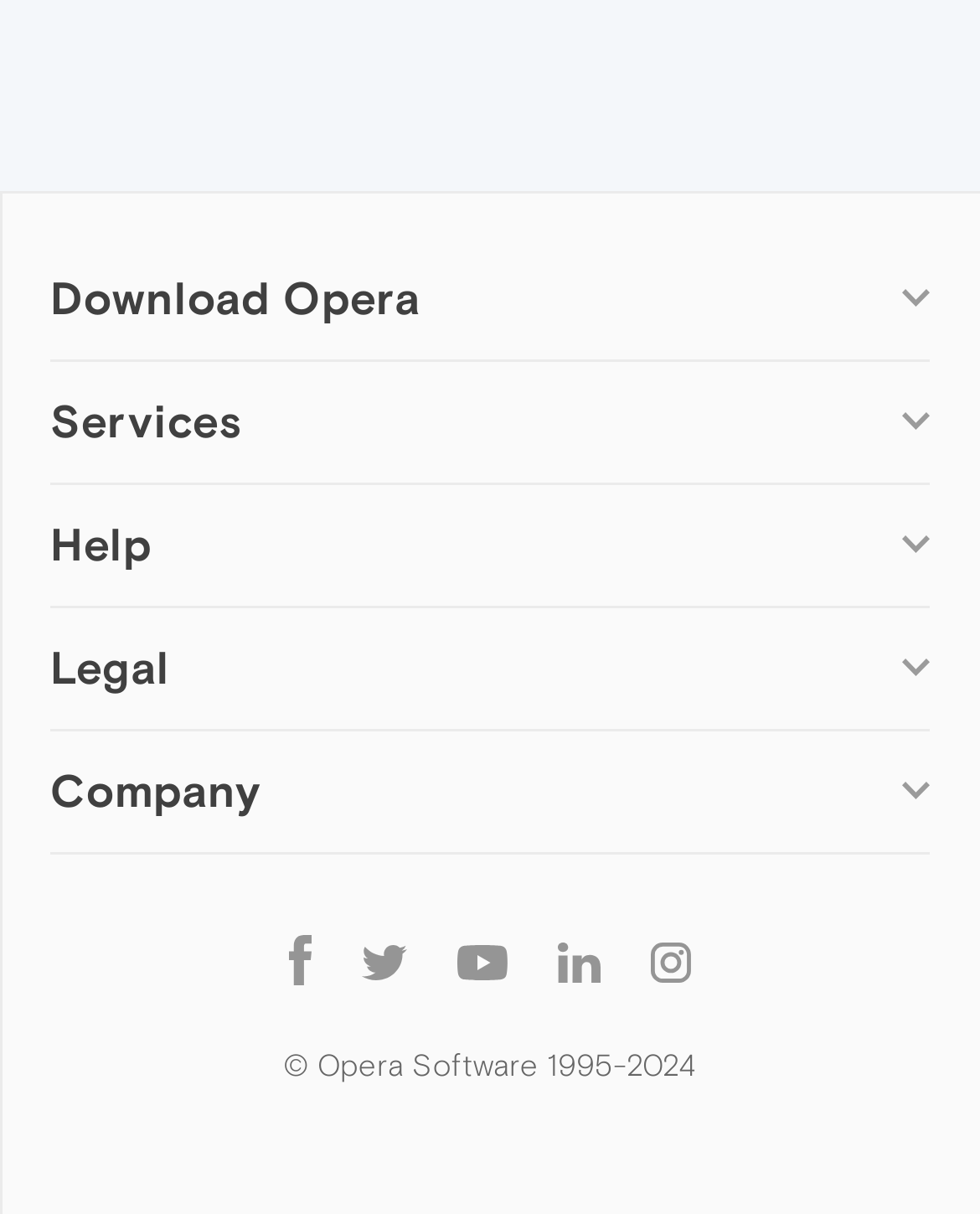How many links are there under the 'Services' section?
Using the image as a reference, give a one-word or short phrase answer.

4